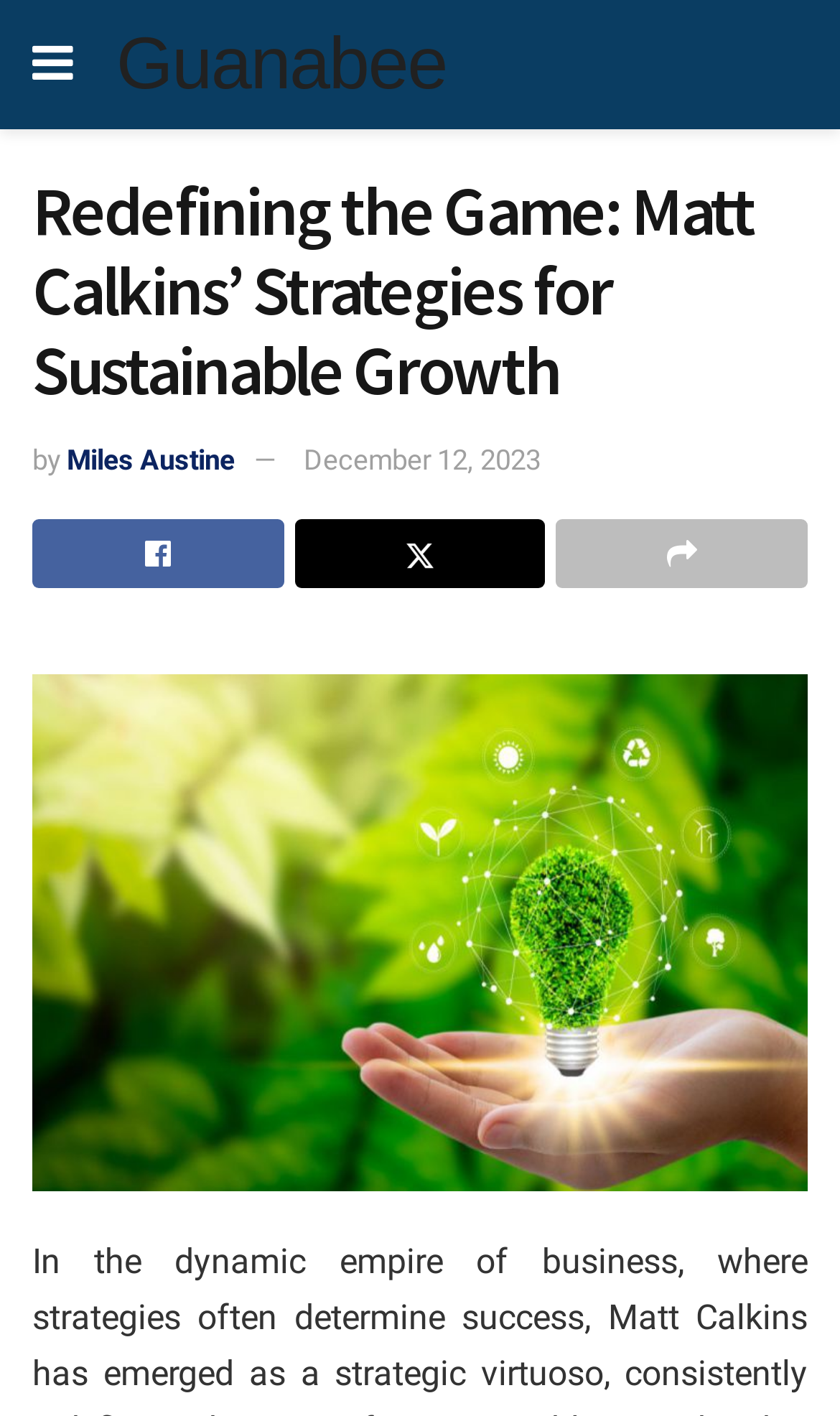What is the website name?
Please use the image to provide an in-depth answer to the question.

I found a link element with the text 'Guanabee' which is located at the top of the webpage, indicating that it is the website name.